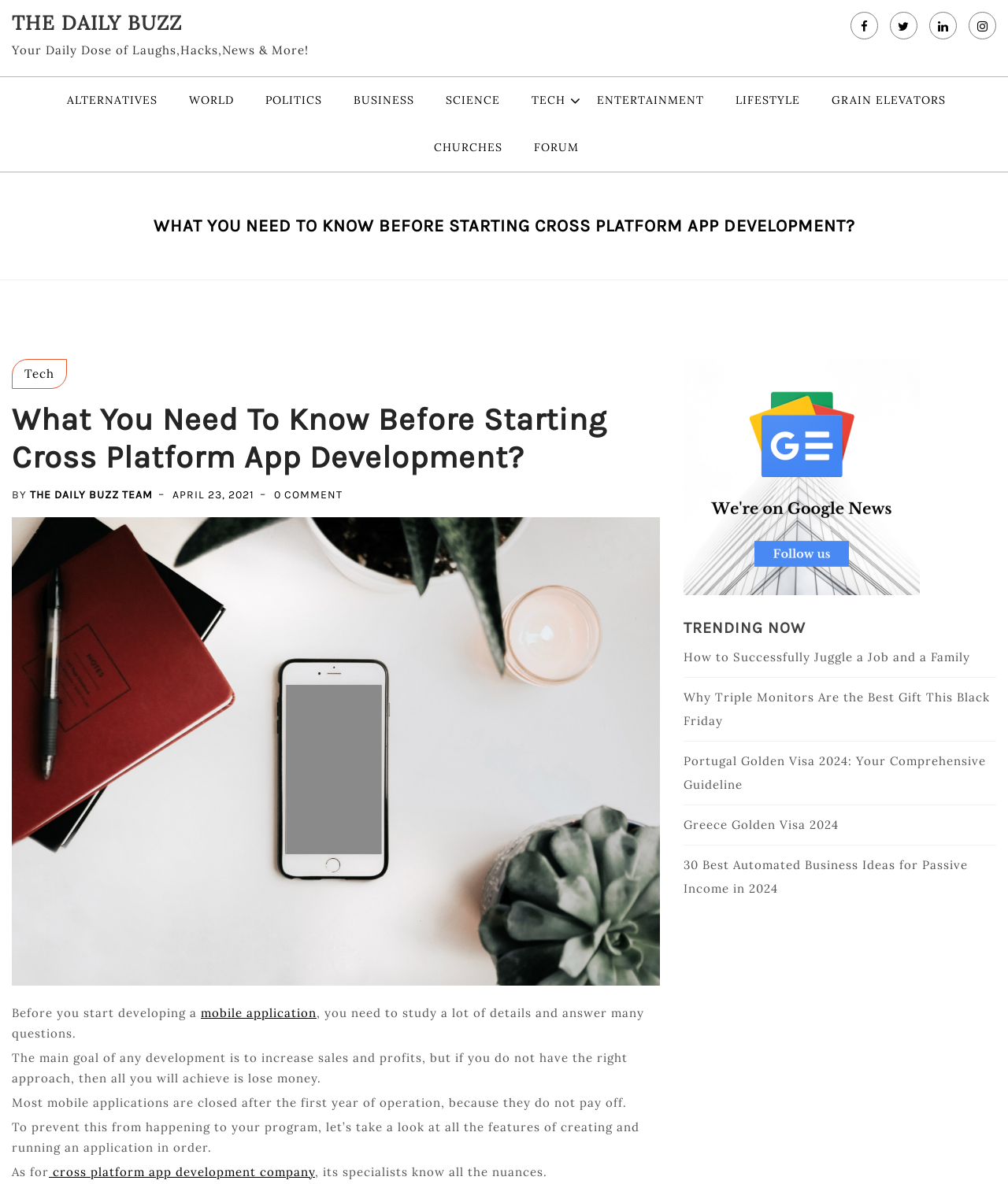Identify the bounding box coordinates for the region to click in order to carry out this instruction: "Learn about 'cross platform app development company'". Provide the coordinates using four float numbers between 0 and 1, formatted as [left, top, right, bottom].

[0.052, 0.984, 0.312, 0.996]